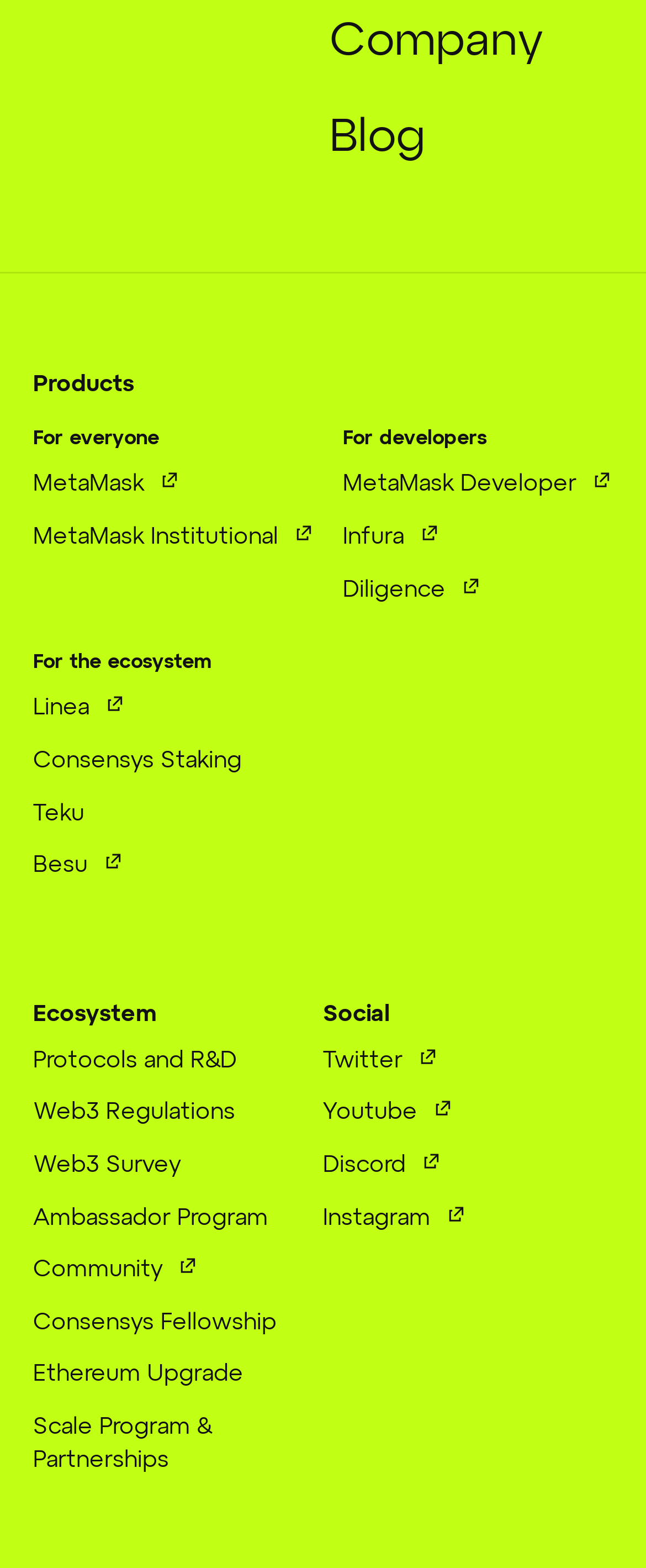Using the webpage screenshot, locate the HTML element that fits the following description and provide its bounding box: "MetaMask Developer external-link icon".

[0.531, 0.3, 0.949, 0.32]